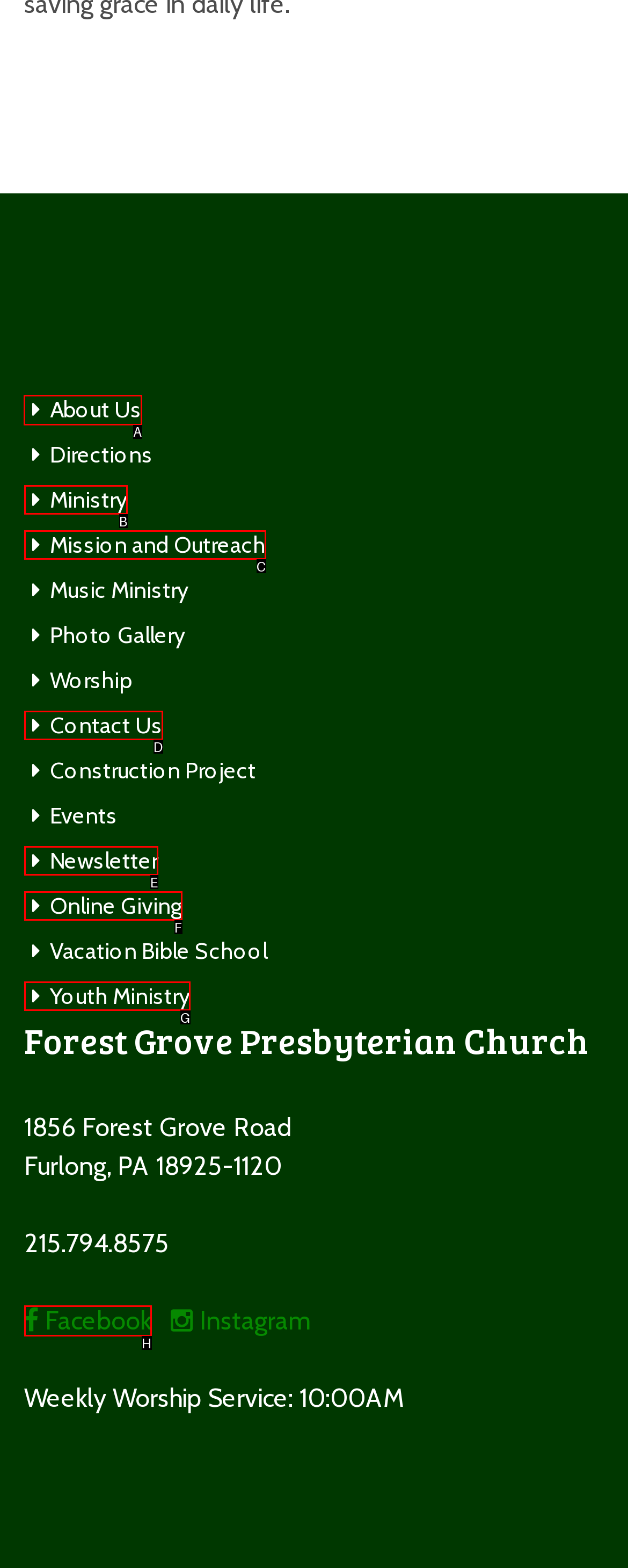Find the HTML element to click in order to complete this task: Click About Us
Answer with the letter of the correct option.

A